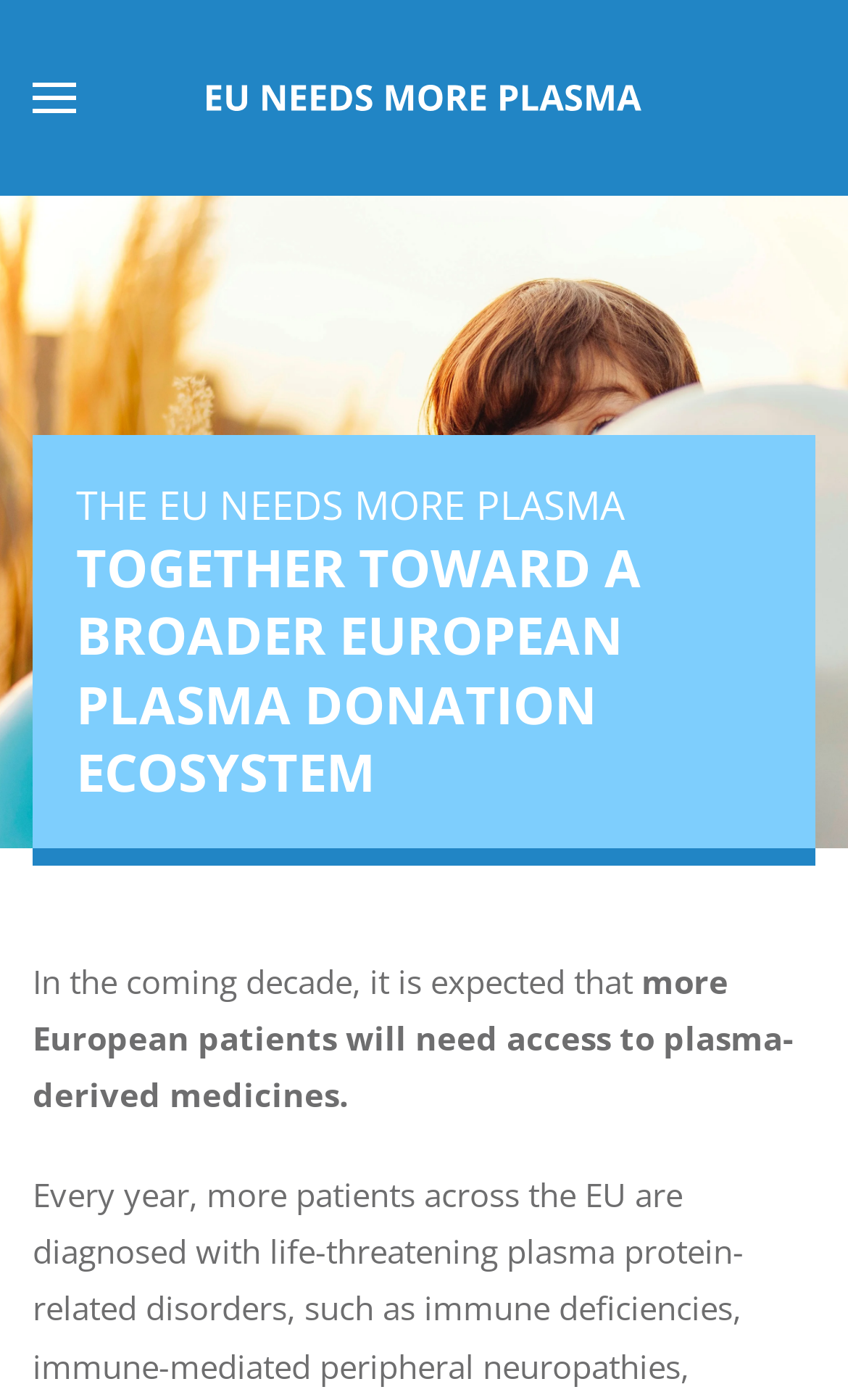What is the purpose of the EU Needs More Plasma website?
Look at the webpage screenshot and answer the question with a detailed explanation.

Based on the webpage content, it appears that the website aims to promote plasma donation in Europe, as indicated by the headings and text describing the need for plasma-derived medicines.